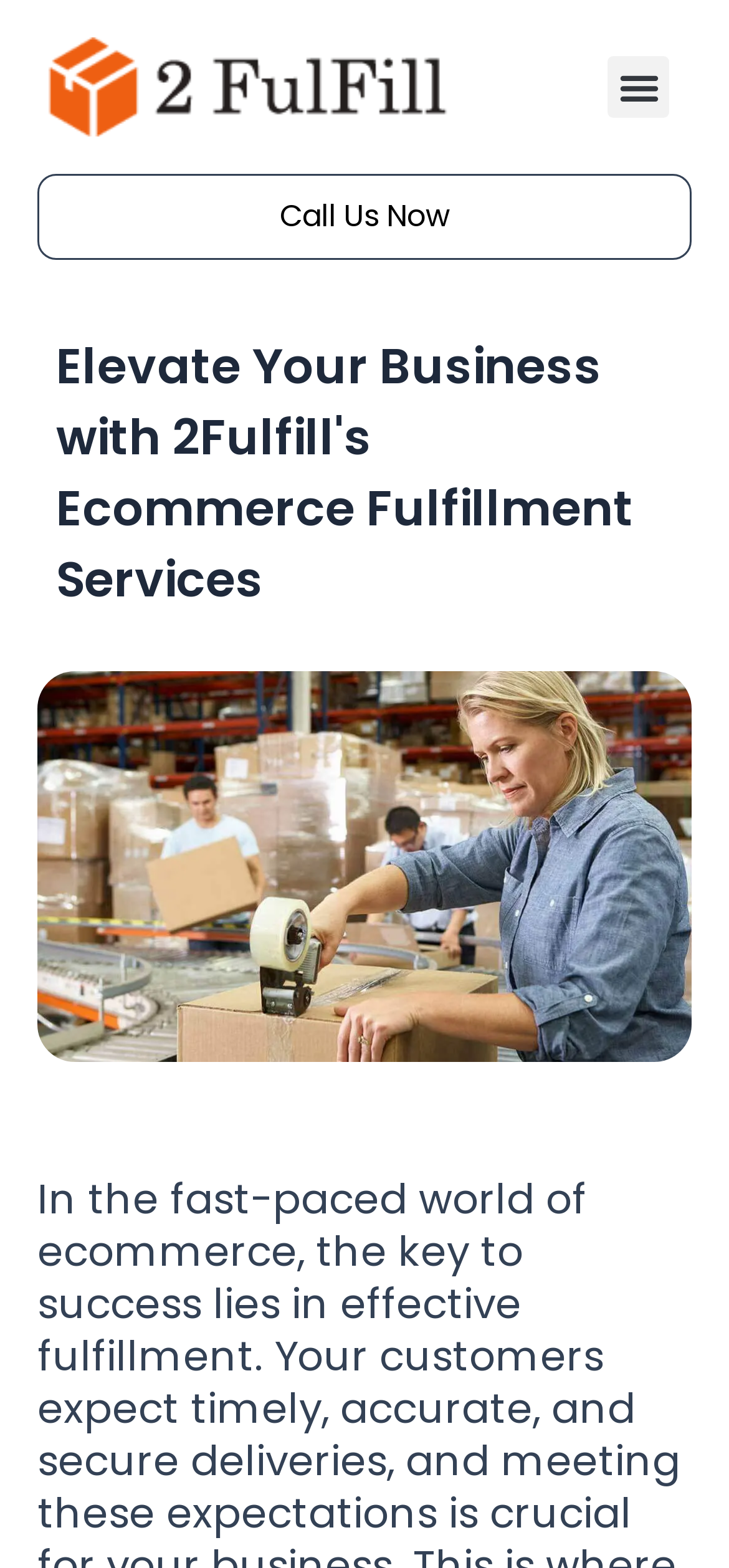Based on the provided description, "Call Us Now", find the bounding box of the corresponding UI element in the screenshot.

[0.383, 0.124, 0.617, 0.151]